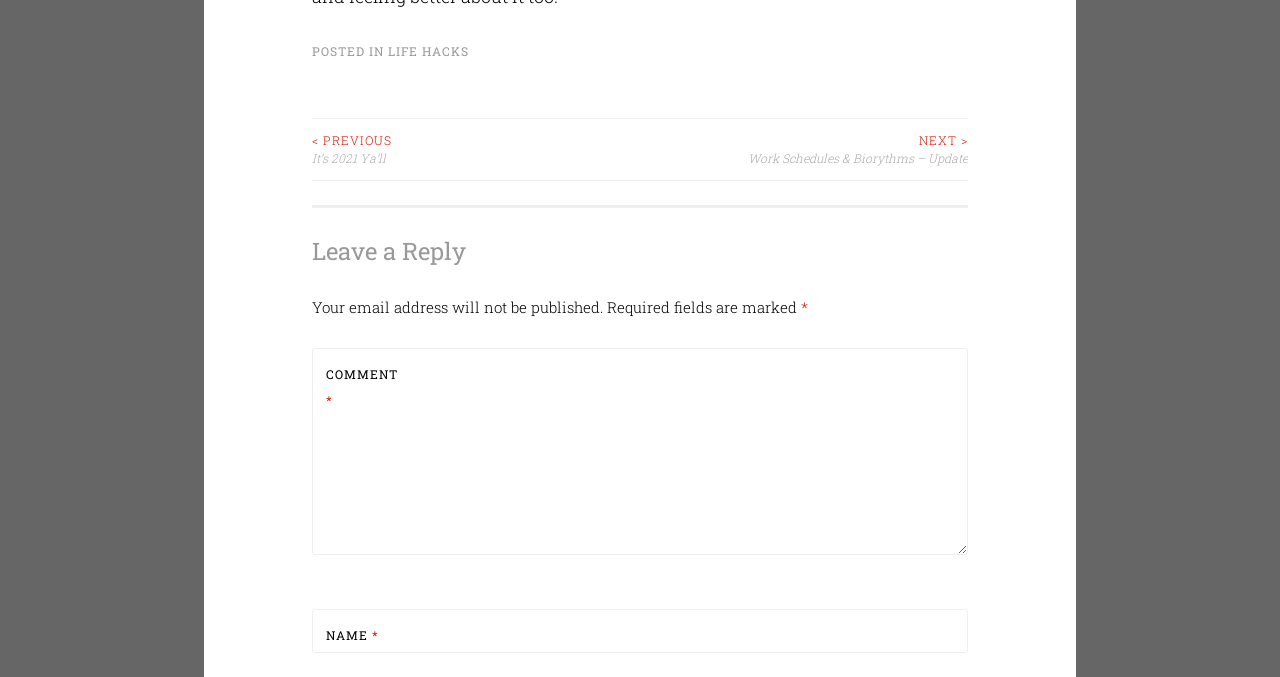Please provide a comprehensive response to the question below by analyzing the image: 
What is the purpose of the textbox at the bottom?

The purpose of the textbox at the bottom can be inferred by looking at the surrounding elements, such as the heading 'Leave a Reply' and the static text 'COMMENT', which suggest that the textbox is for leaving a comment on the post.